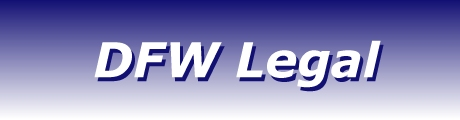Please answer the following query using a single word or phrase: 
What is the purpose of the visual representation?

To convey professionalism and trustworthiness